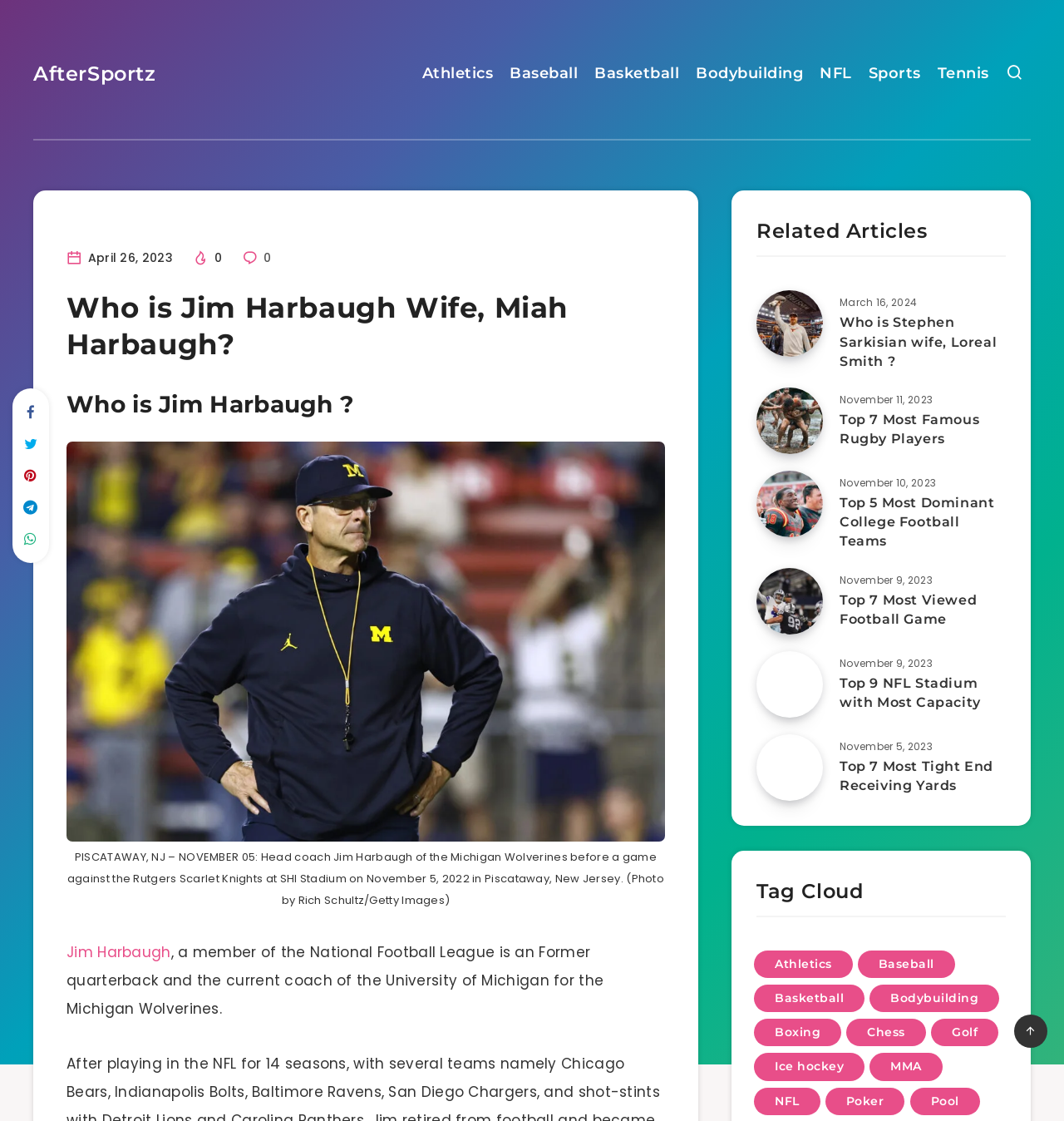Locate and provide the bounding box coordinates for the HTML element that matches this description: "Bodybuilding".

[0.817, 0.878, 0.939, 0.903]